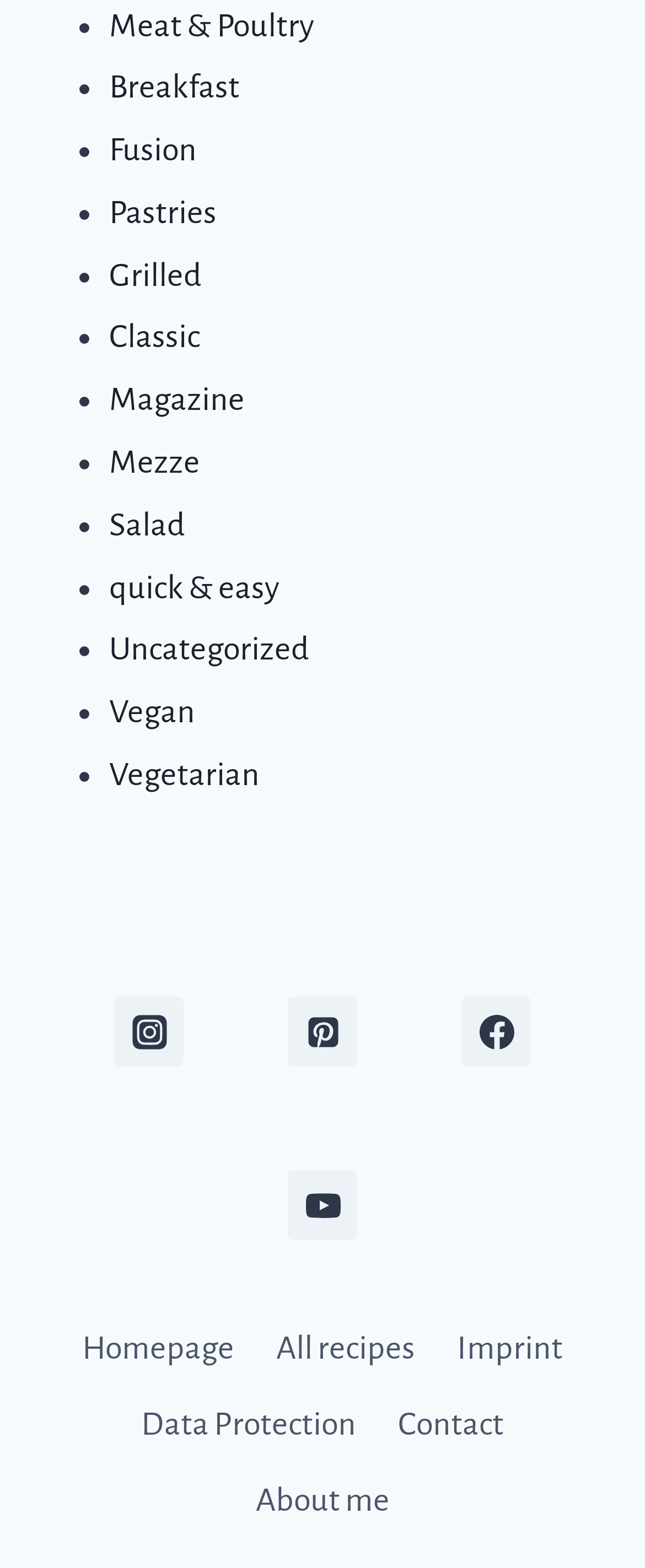How many navigation buttons are there?
Give a single word or phrase as your answer by examining the image.

2